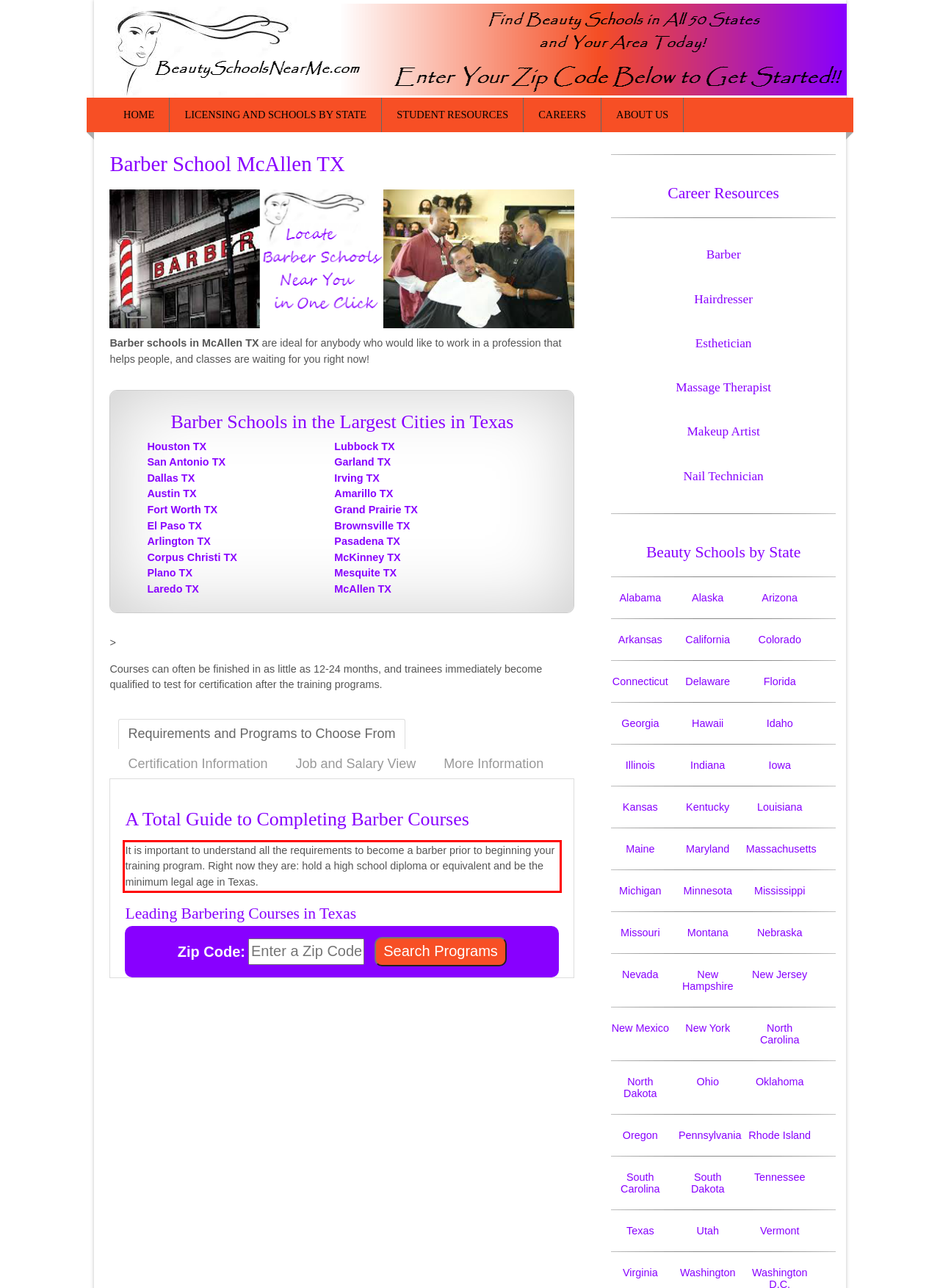You are given a screenshot showing a webpage with a red bounding box. Perform OCR to capture the text within the red bounding box.

It is important to understand all the requirements to become a barber prior to beginning your training program. Right now they are: hold a high school diploma or equivalent and be the minimum legal age in Texas.